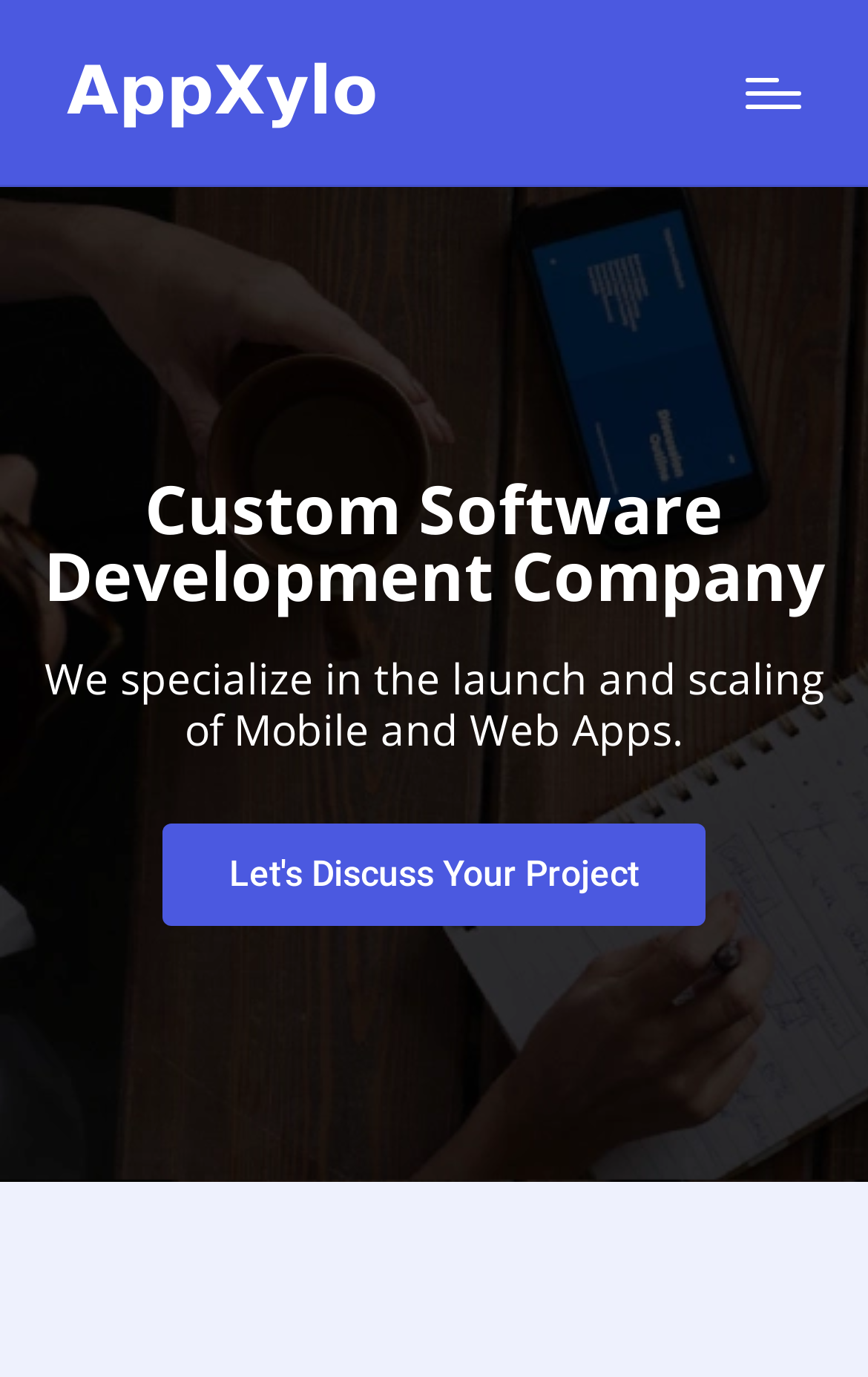What is the company name?
Please provide a detailed answer to the question.

The company name is obtained from the heading element 'AppXylo' which is located at the top of the webpage, indicating that it is the title of the company.